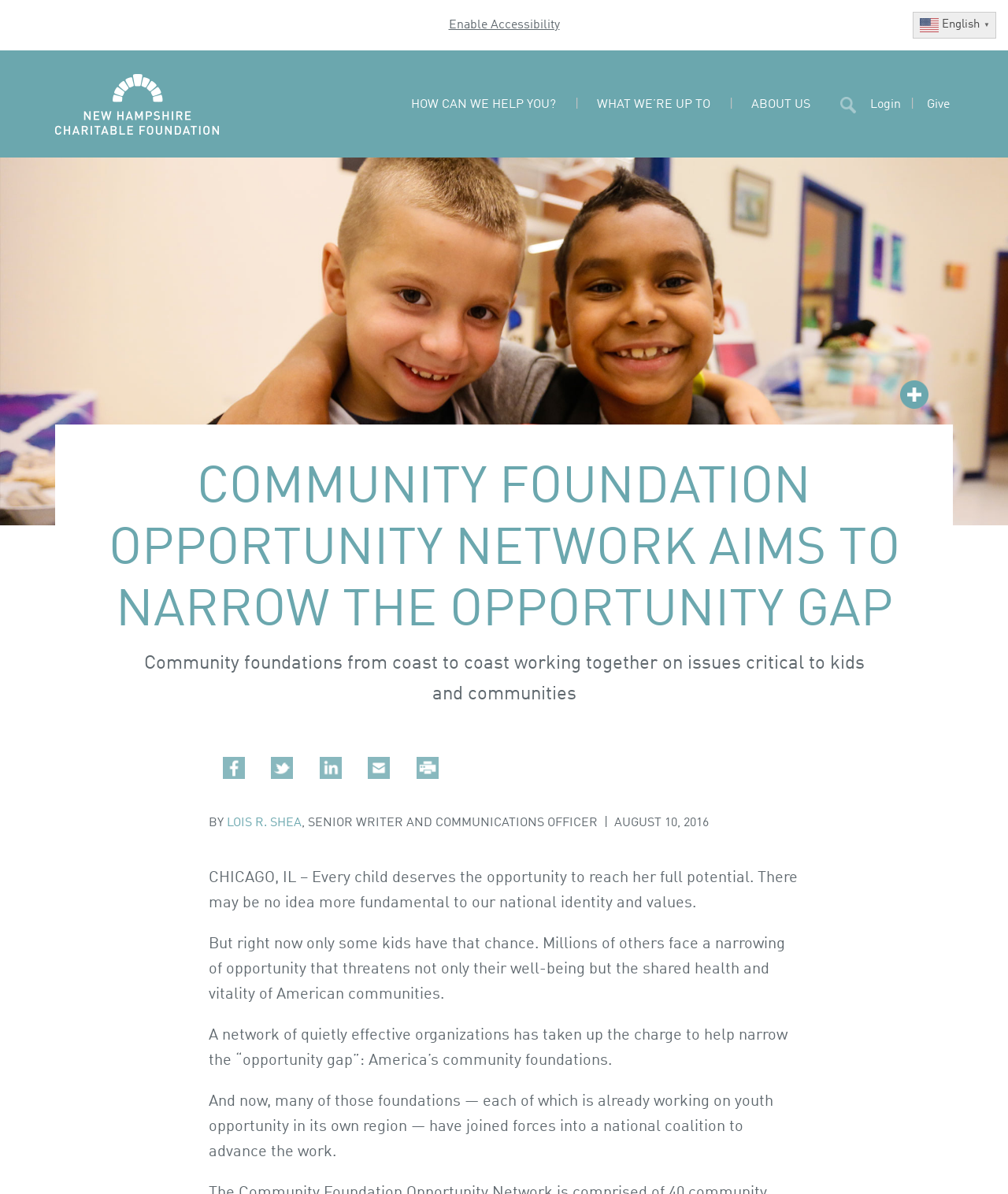Can you show the bounding box coordinates of the region to click on to complete the task described in the instruction: "Click the link to Biblio Wire"?

None